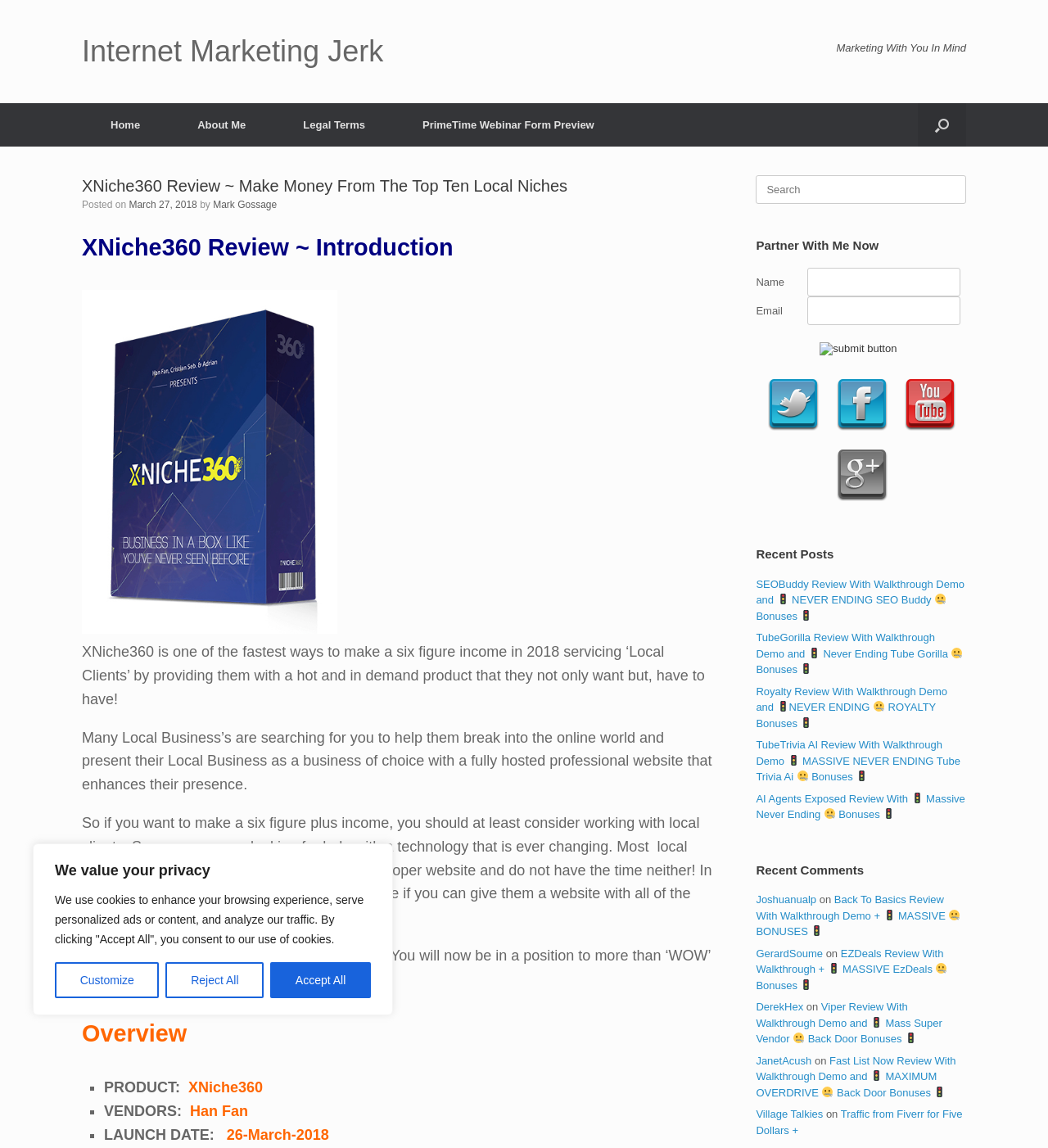Please locate the bounding box coordinates for the element that should be clicked to achieve the following instruction: "Submit the form". Ensure the coordinates are given as four float numbers between 0 and 1, i.e., [left, top, right, bottom].

[0.782, 0.298, 0.856, 0.31]